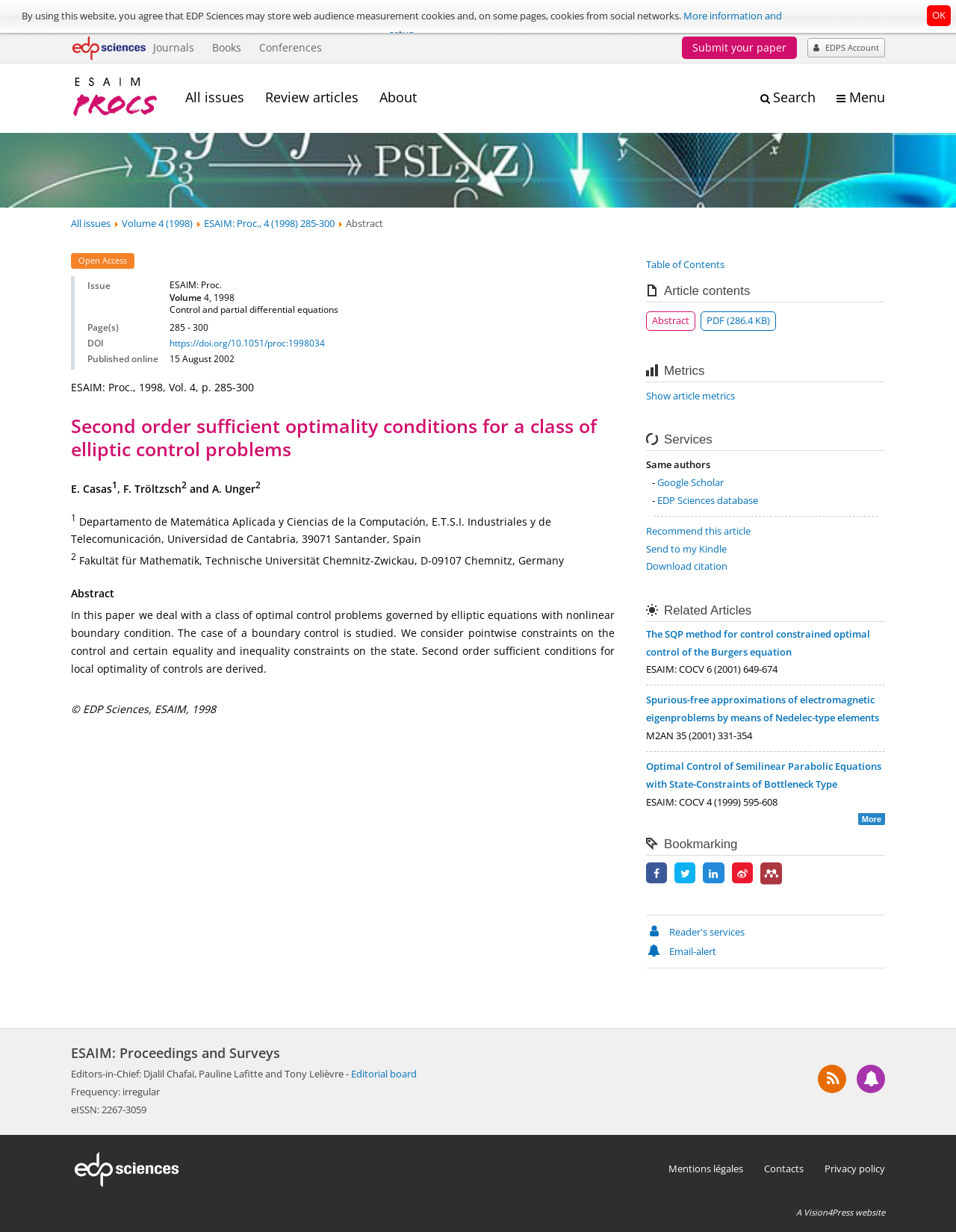Locate the bounding box coordinates of the clickable area to execute the instruction: "Download the article in PDF". Provide the coordinates as four float numbers between 0 and 1, represented as [left, top, right, bottom].

[0.733, 0.267, 0.812, 0.283]